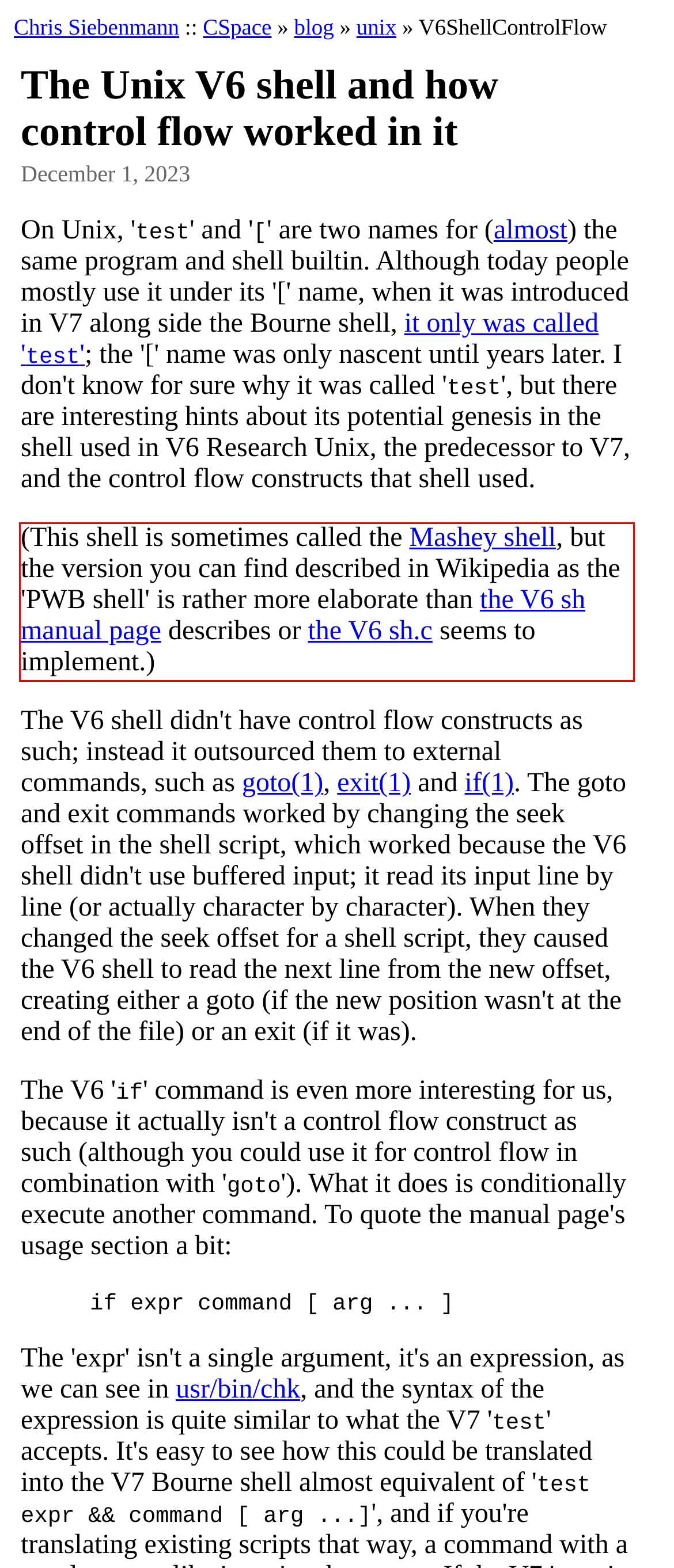You are provided with a screenshot of a webpage that includes a UI element enclosed in a red rectangle. Extract the text content inside this red rectangle.

(This shell is sometimes called the Mashey shell, but the version you can find described in Wikipedia as the 'PWB shell' is rather more elaborate than the V6 sh manual page describes or the V6 sh.c seems to implement.)